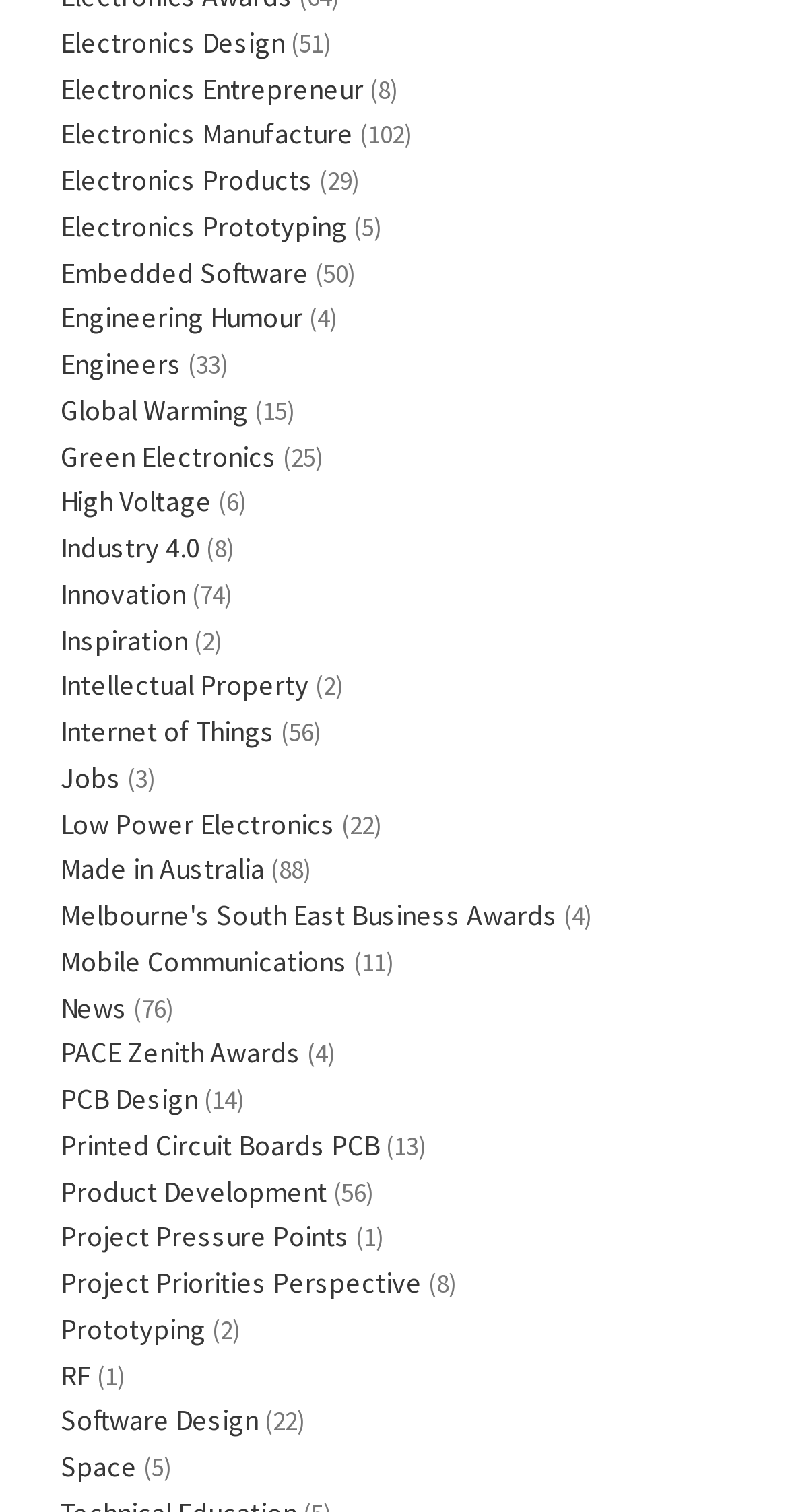What is the longest link text on this webpage?
Based on the image, give a concise answer in the form of a single word or short phrase.

Melbourne's South East Business Awards